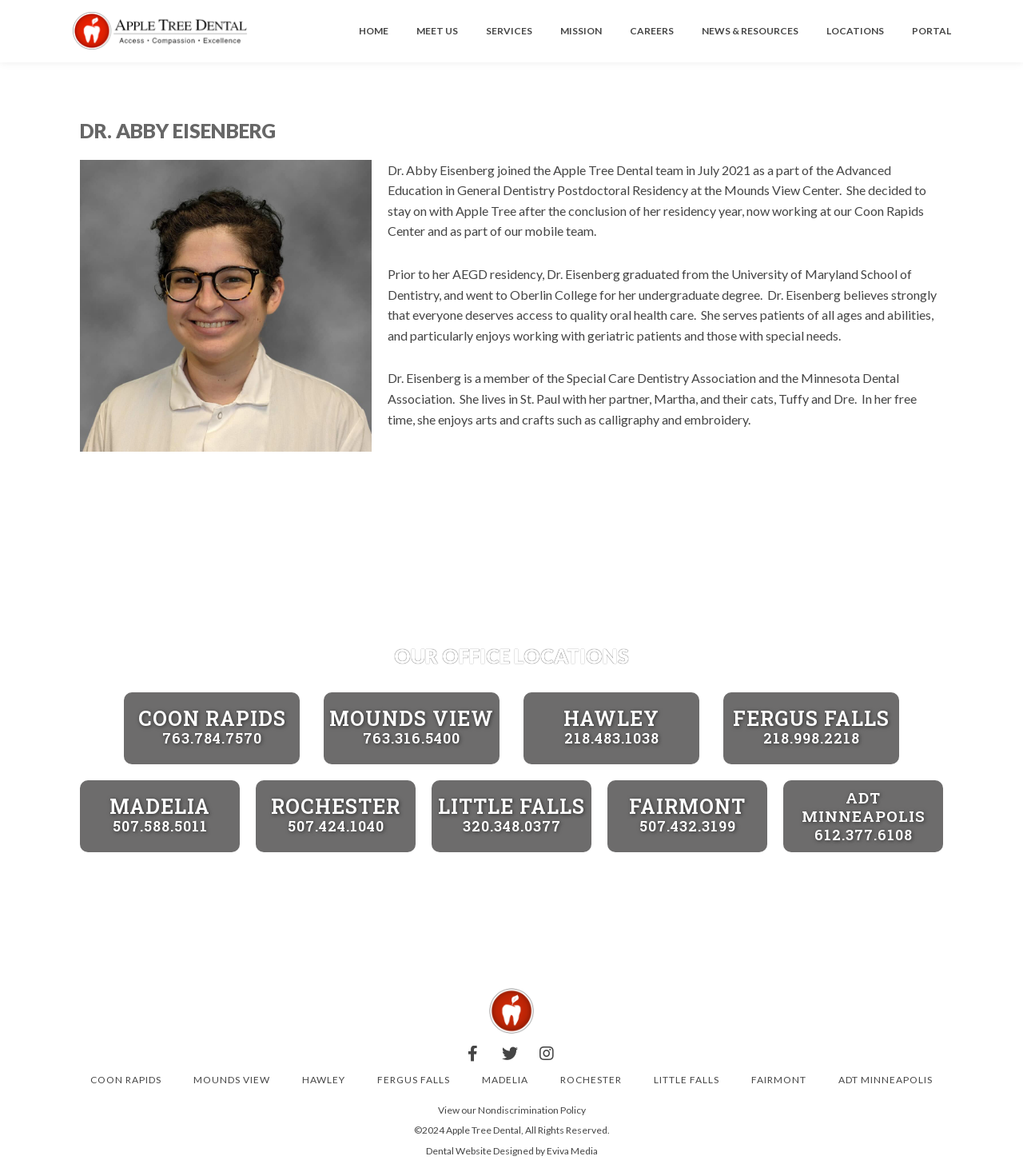Locate the bounding box for the described UI element: "Gallery". Ensure the coordinates are four float numbers between 0 and 1, formatted as [left, top, right, bottom].

None